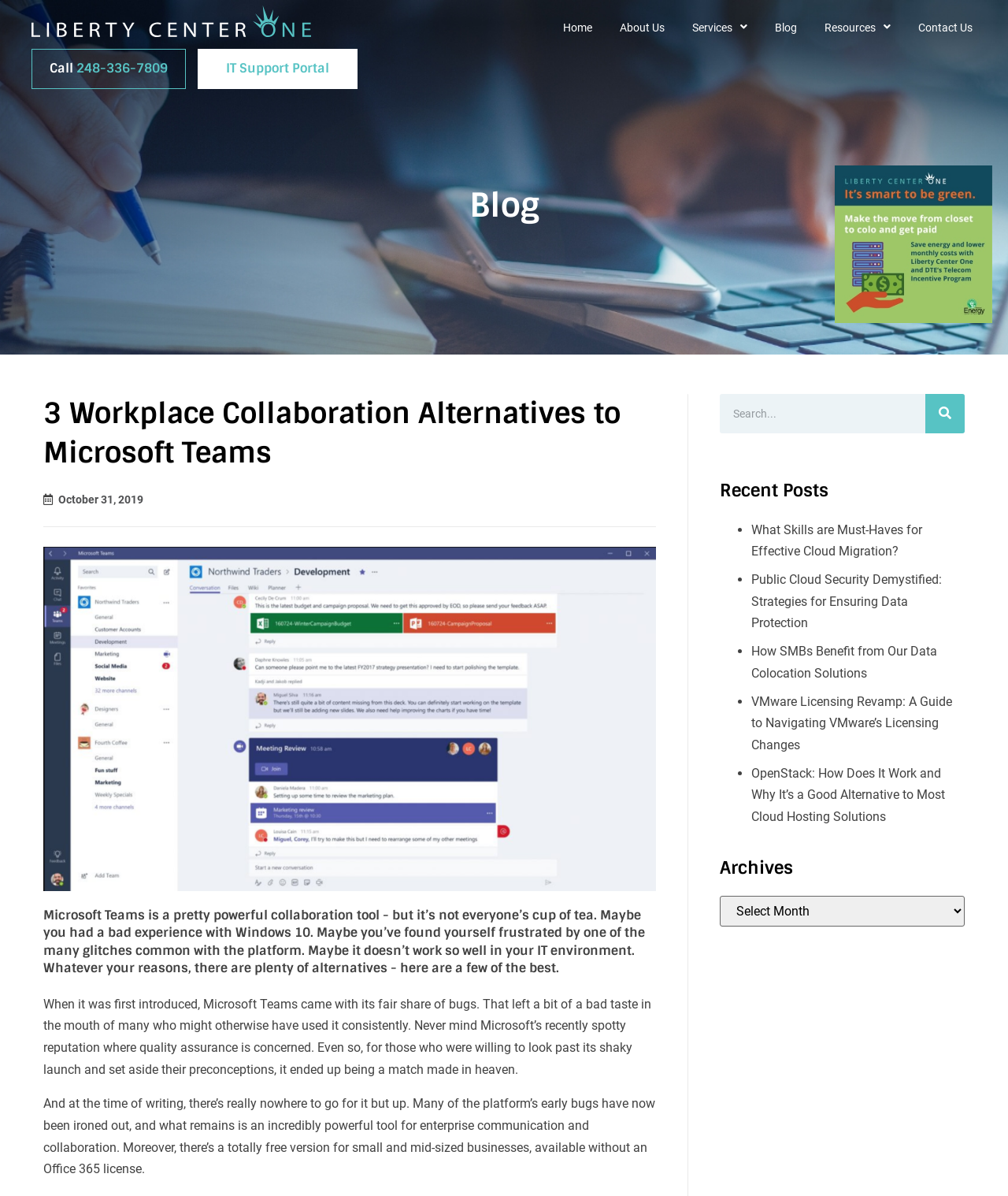Answer the following query concisely with a single word or phrase:
What is the date of the blog post?

October 31, 2019